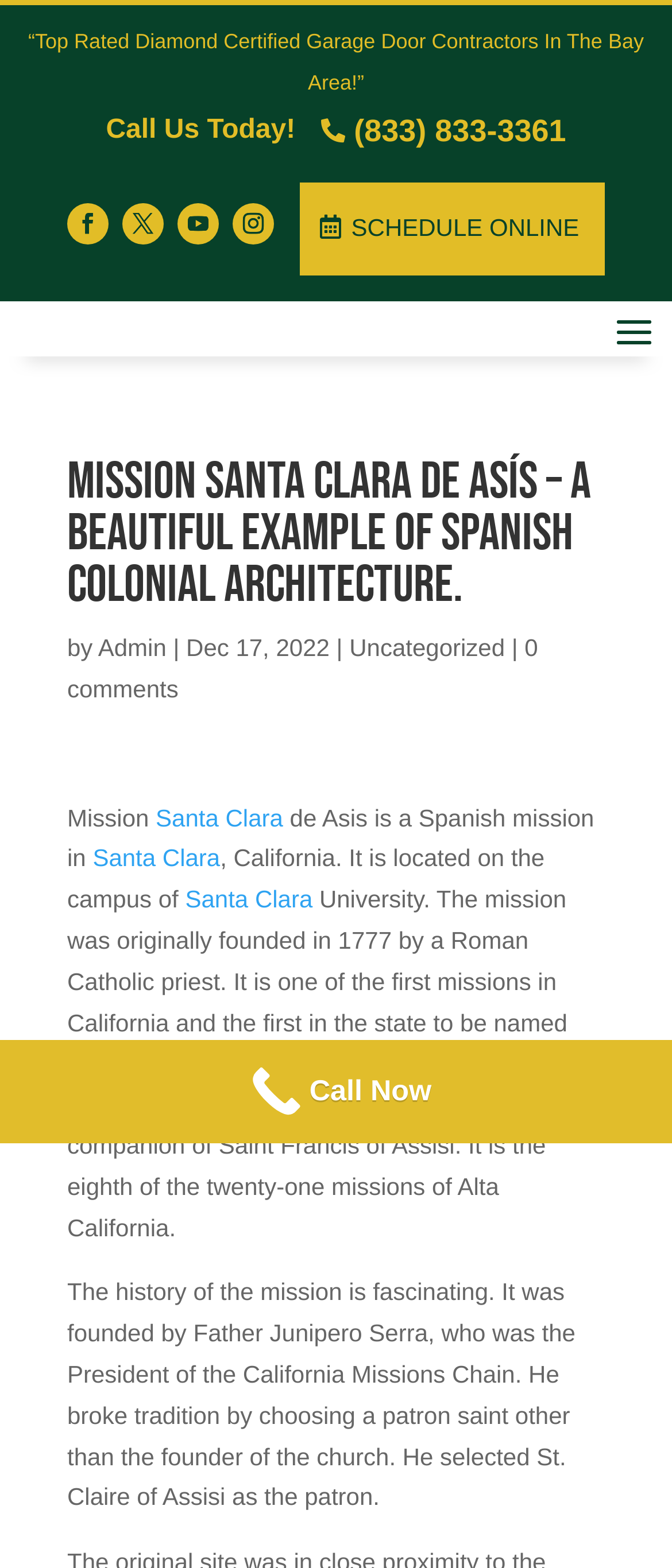Please specify the bounding box coordinates of the clickable region necessary for completing the following instruction: "Visit the Admin page". The coordinates must consist of four float numbers between 0 and 1, i.e., [left, top, right, bottom].

[0.146, 0.404, 0.248, 0.422]